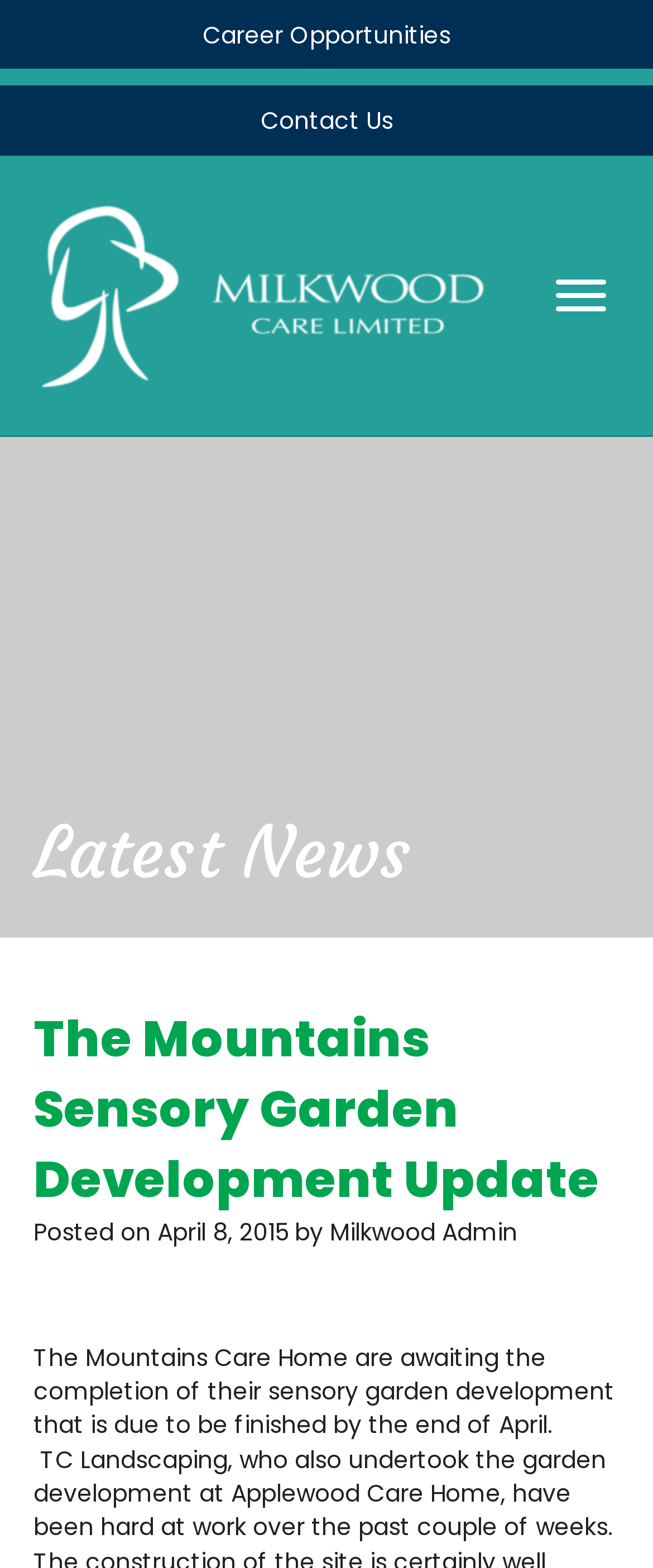Answer the question with a brief word or phrase:
What is the name of the author of the latest news post?

Milkwood Admin